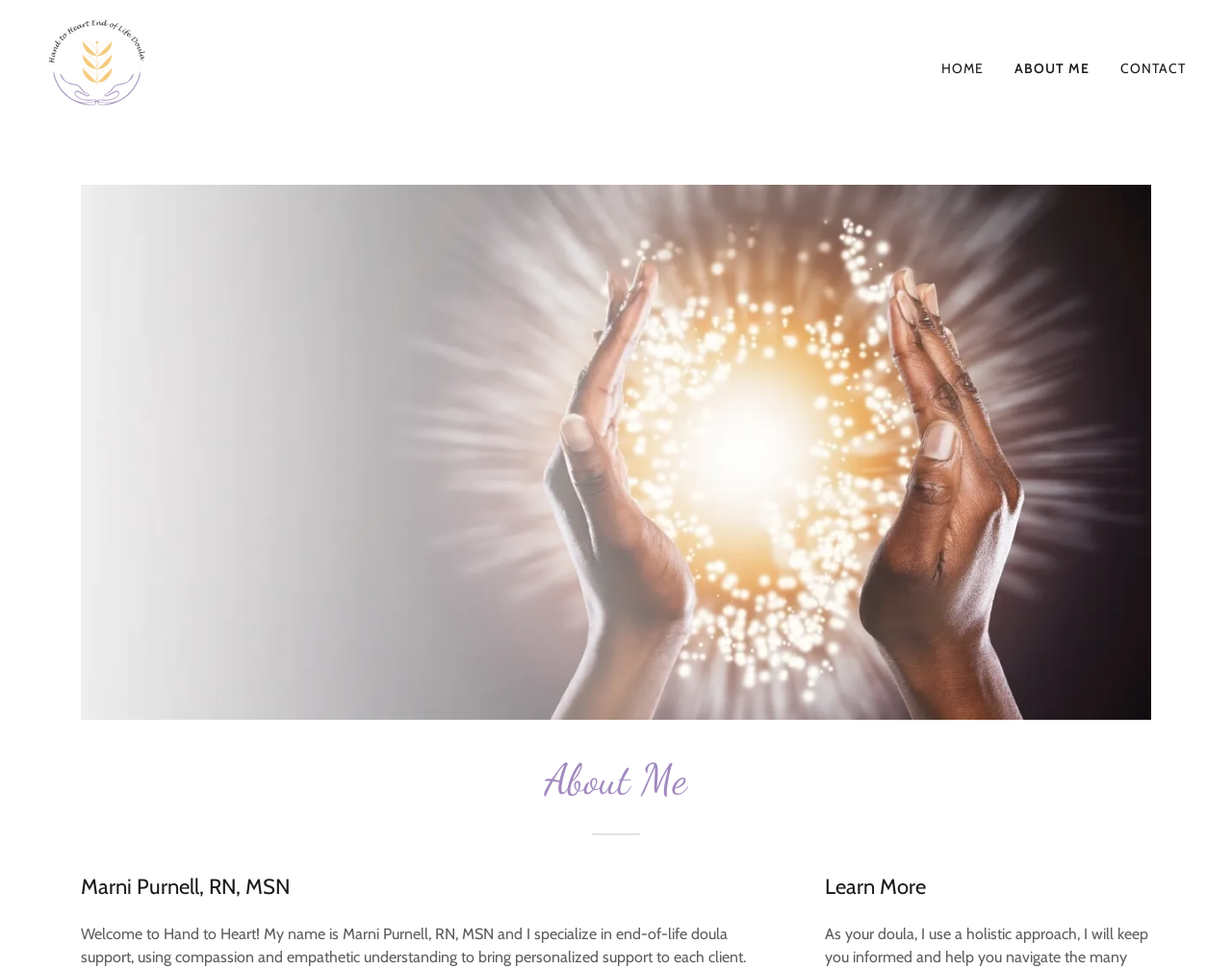Please examine the image and provide a detailed answer to the question: What is the name of the end-of-life doula?

I found the answer by looking at the heading element with the text 'Marni Purnell, RN, MSN' which is located below the main heading 'About Me'.